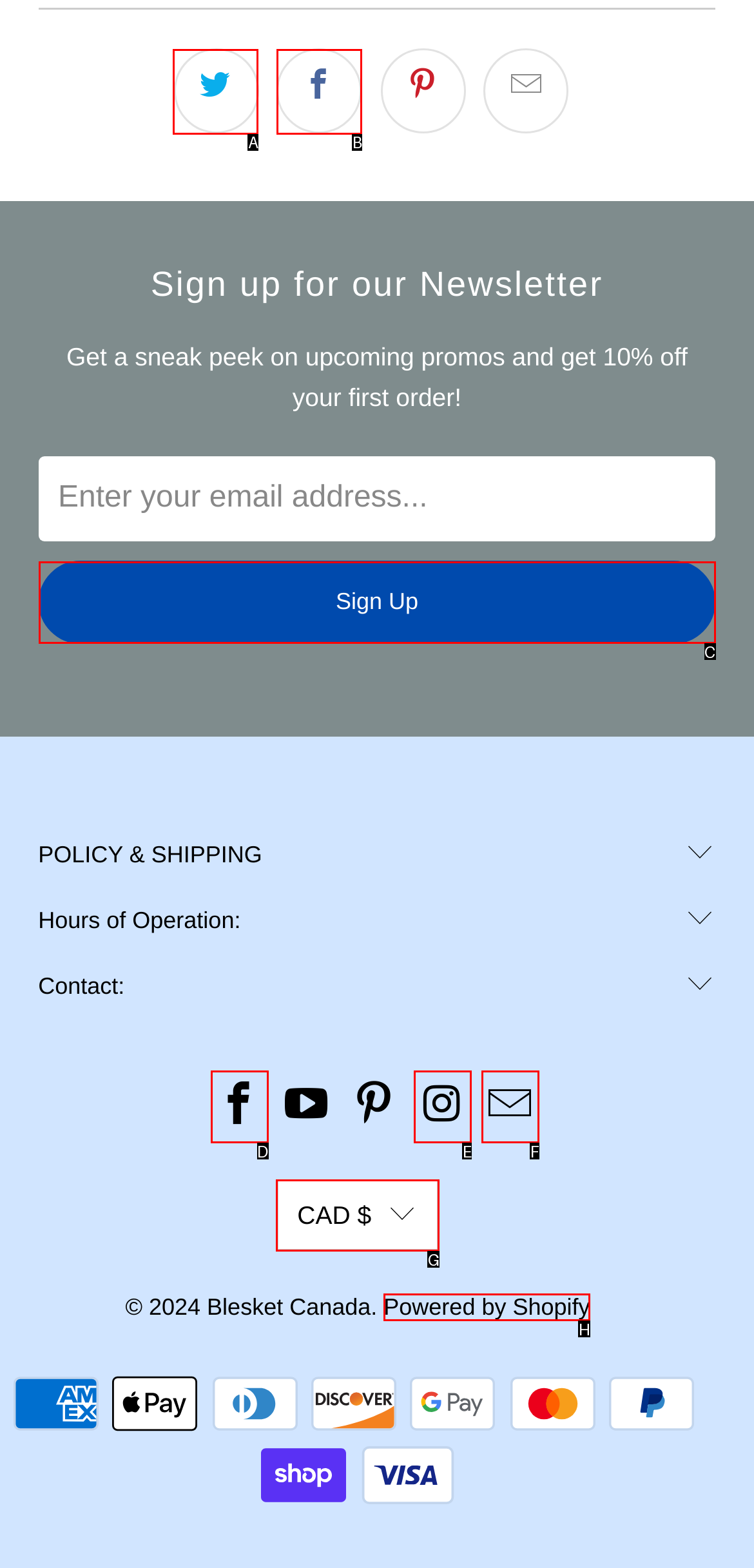Tell me which one HTML element best matches the description: Reject All Answer with the option's letter from the given choices directly.

None